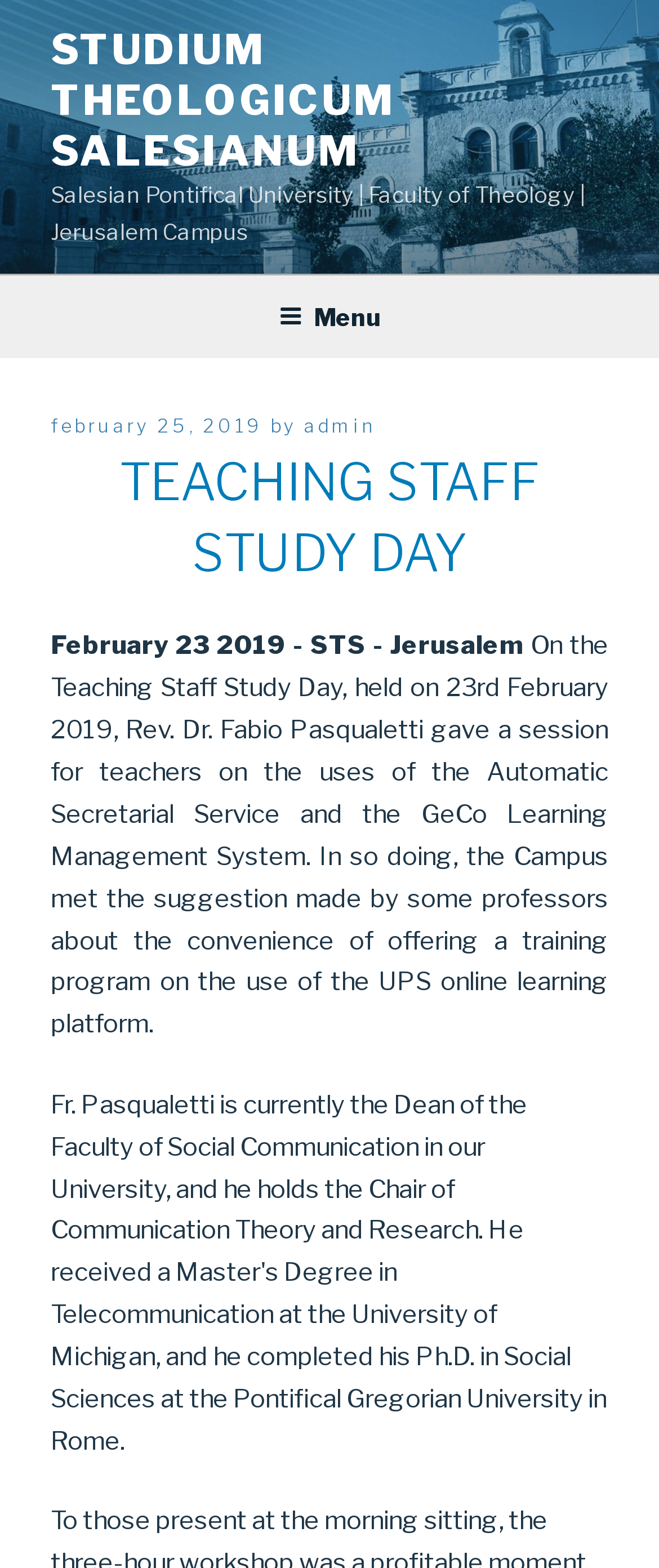What is the main title displayed on this webpage?

TEACHING STAFF STUDY DAY